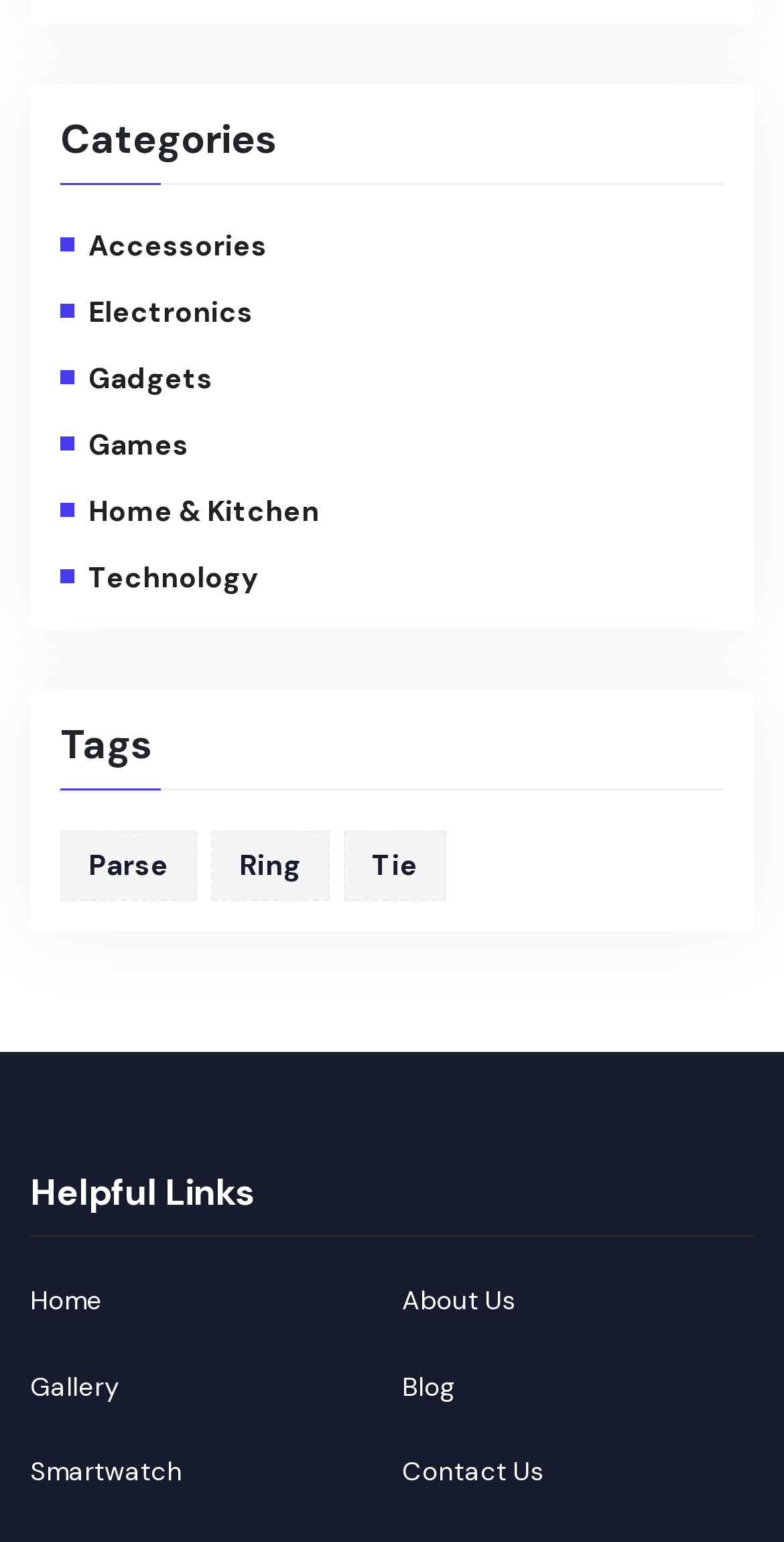What is the first category listed?
Provide a short answer using one word or a brief phrase based on the image.

Accessories